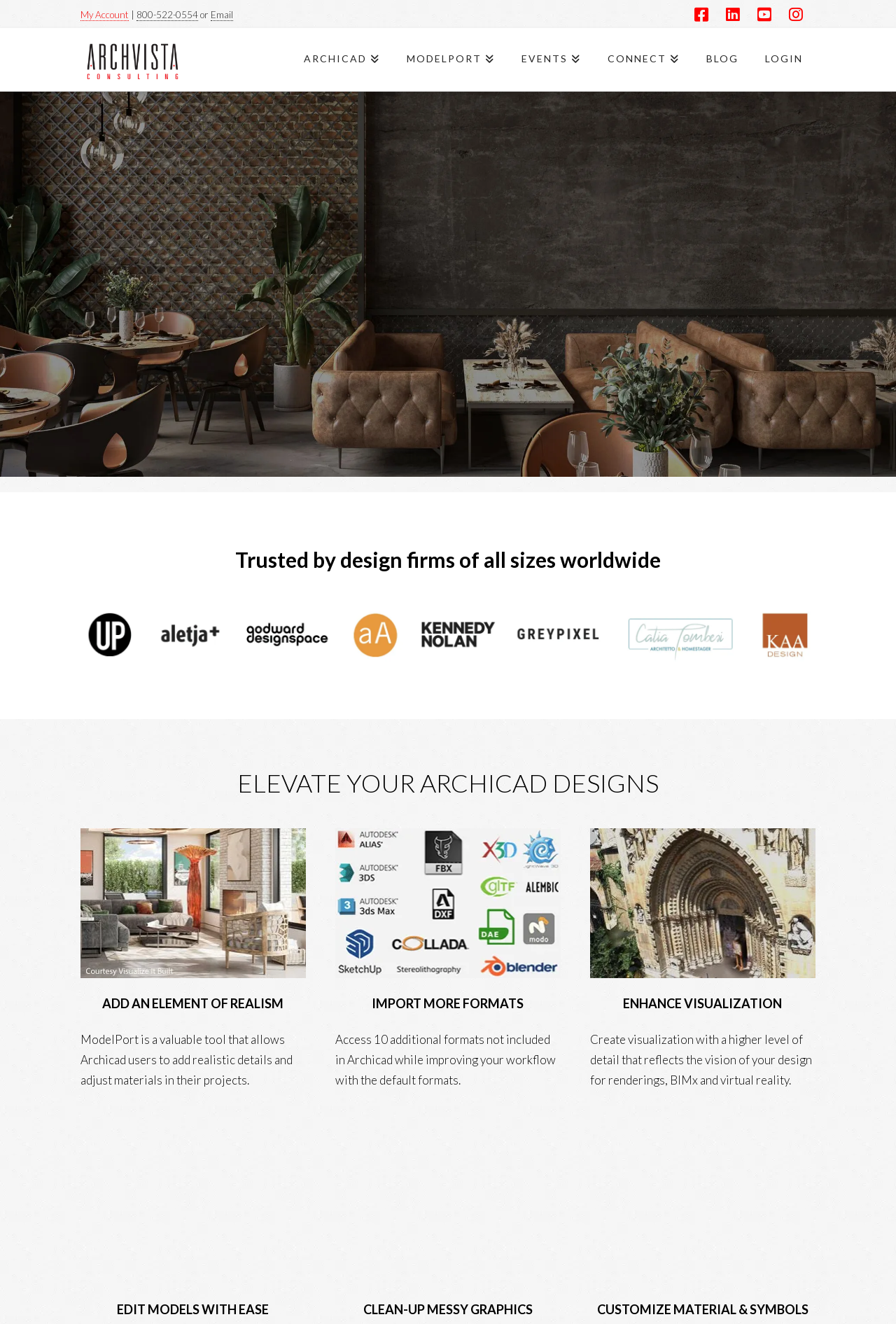Using a single word or phrase, answer the following question: 
What is the benefit of using ModelPort for visualization?

Higher level of detail